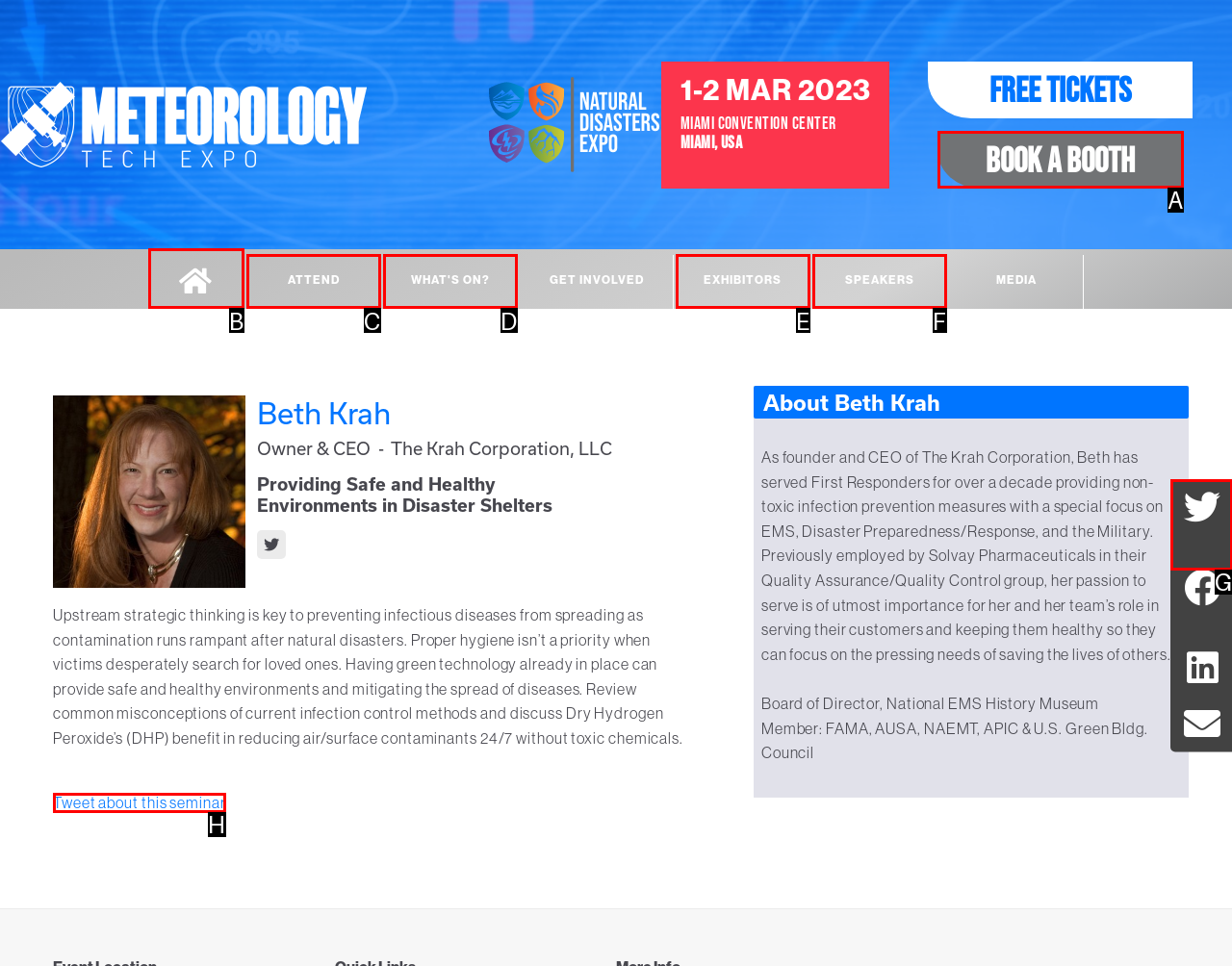For the task: Click the Tweet about this seminar link, tell me the letter of the option you should click. Answer with the letter alone.

H